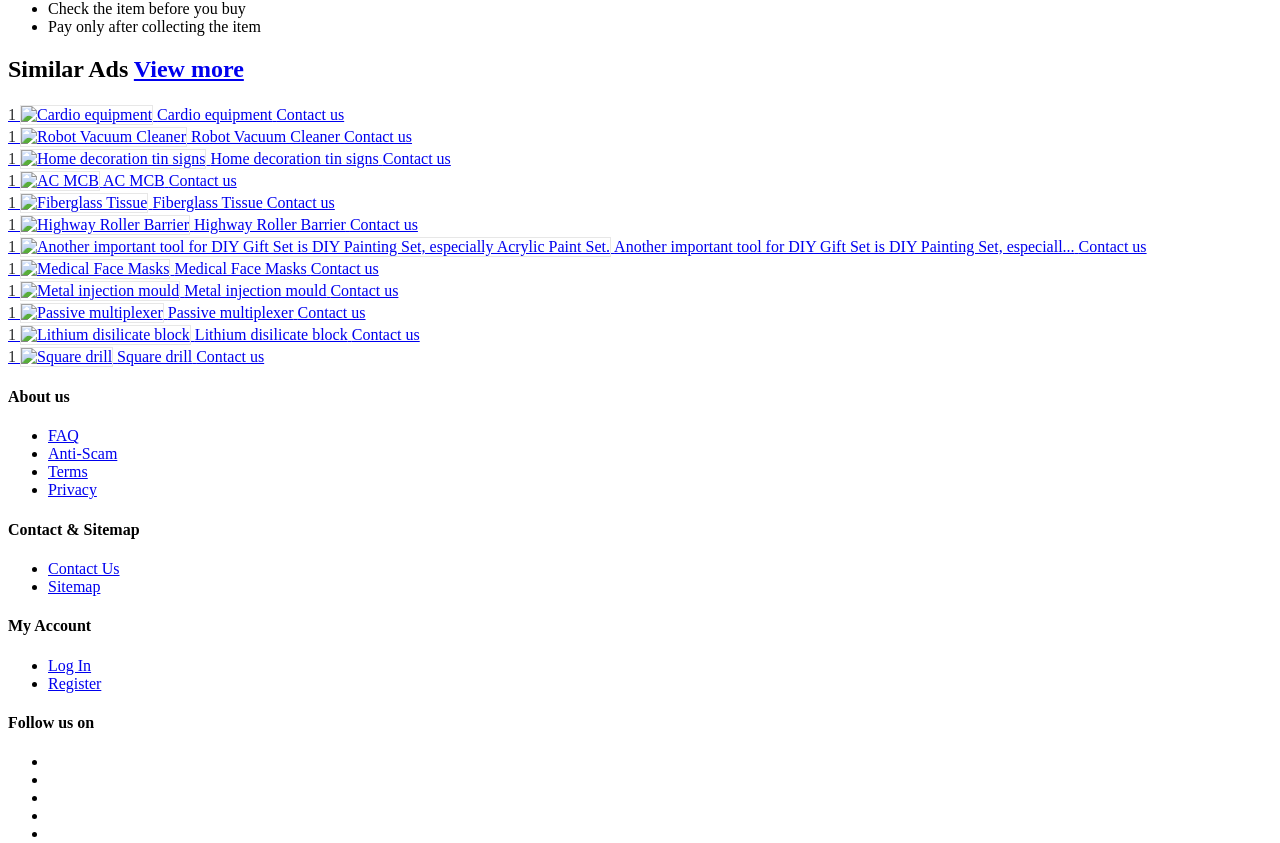Please specify the bounding box coordinates for the clickable region that will help you carry out the instruction: "View more similar ads".

[0.105, 0.066, 0.19, 0.097]